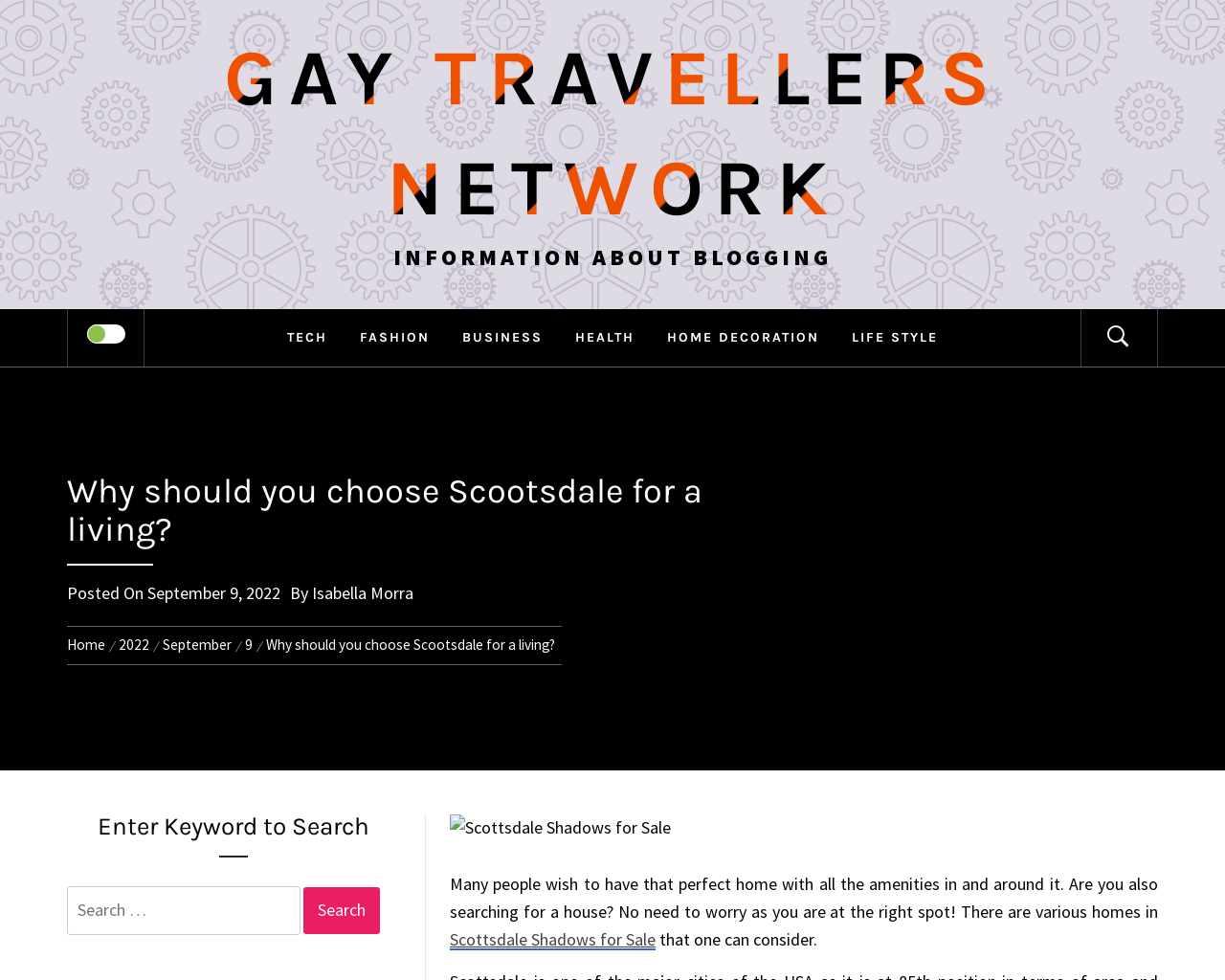Provide the bounding box coordinates of the HTML element this sentence describes: "TECH". The bounding box coordinates consist of four float numbers between 0 and 1, i.e., [left, top, right, bottom].

[0.223, 0.316, 0.279, 0.374]